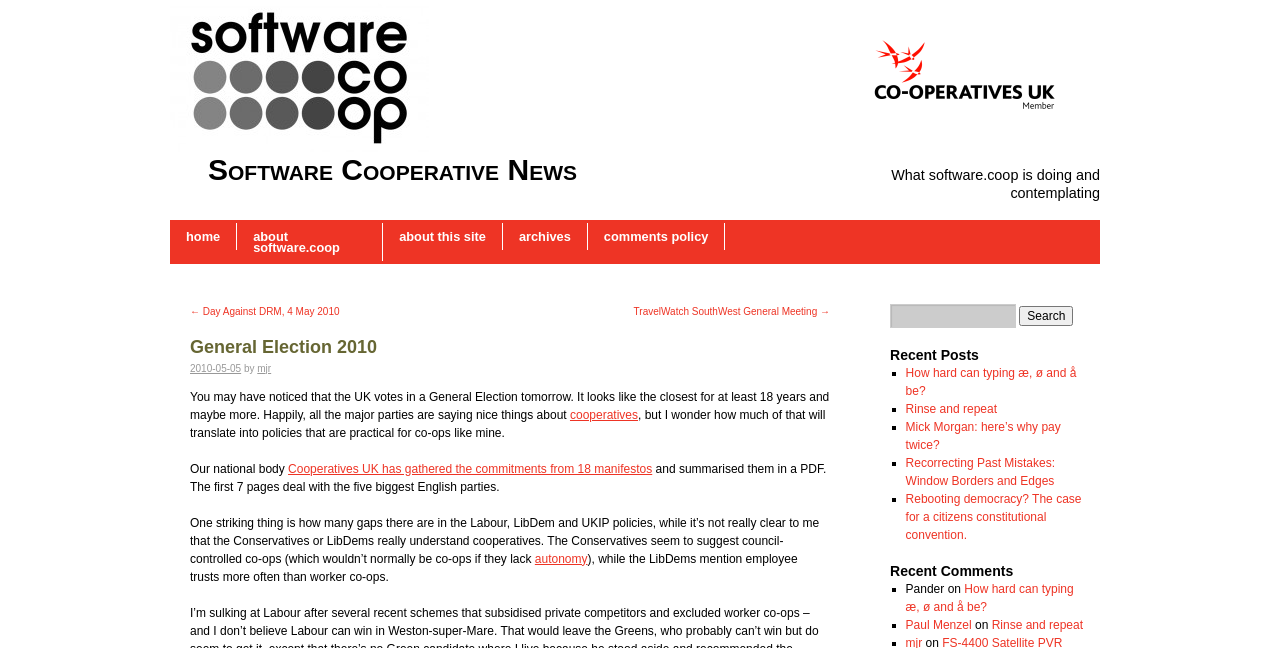What is the national body mentioned in the article? Refer to the image and provide a one-word or short phrase answer.

Cooperatives UK